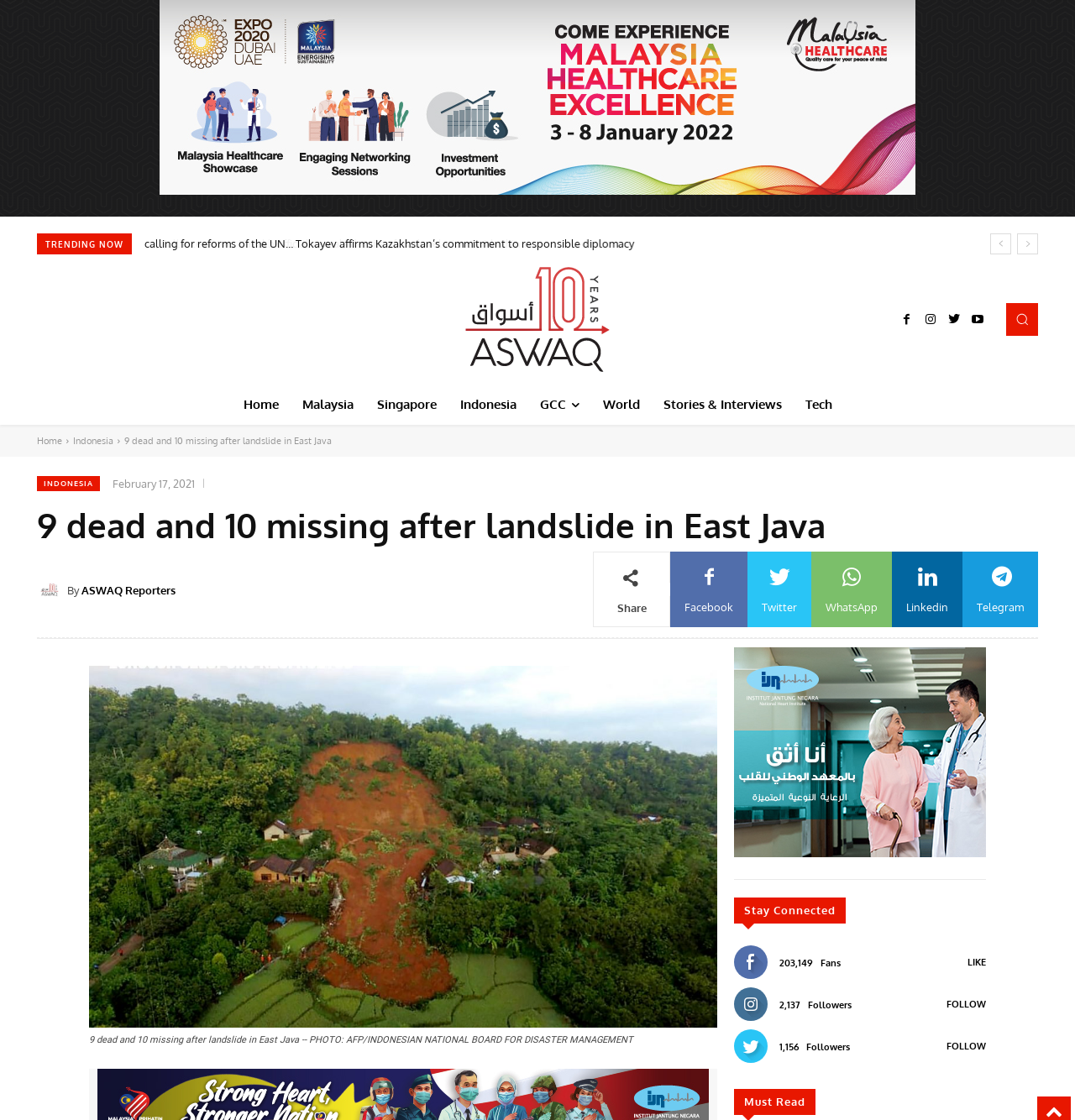What is the source of the photo in the news article?
Provide a thorough and detailed answer to the question.

I found the answer by reading the figcaption of the image in the news article, which states '9 dead and 10 missing after landslide in East Java -- PHOTO: AFP/Indonesian National Board for Disaster Management'. This indicates that the source of the photo is AFP/Indonesian National Board for Disaster Management.